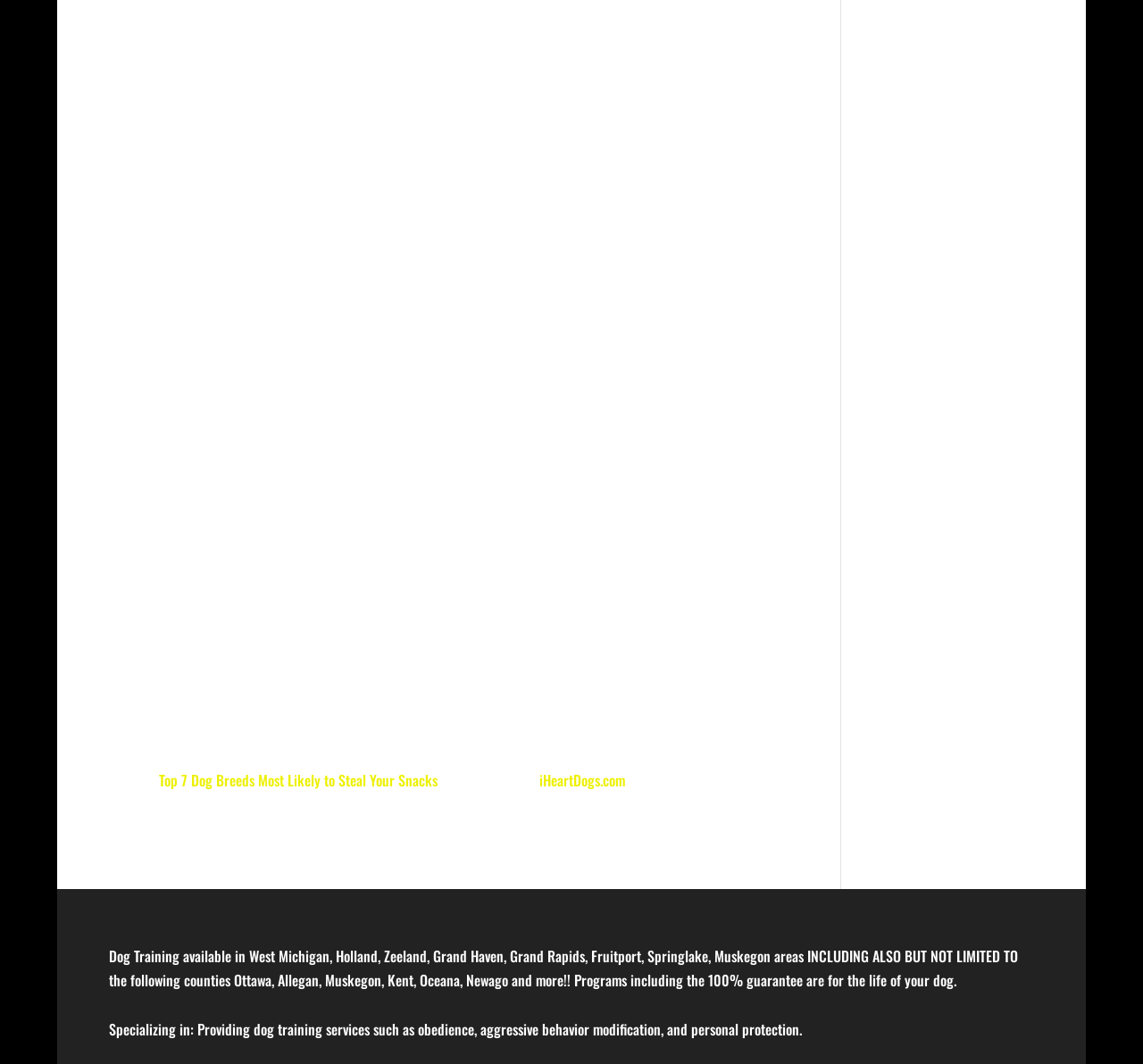What is the focus of the dog training services?
Using the visual information, answer the question in a single word or phrase.

Obedience and behavior modification